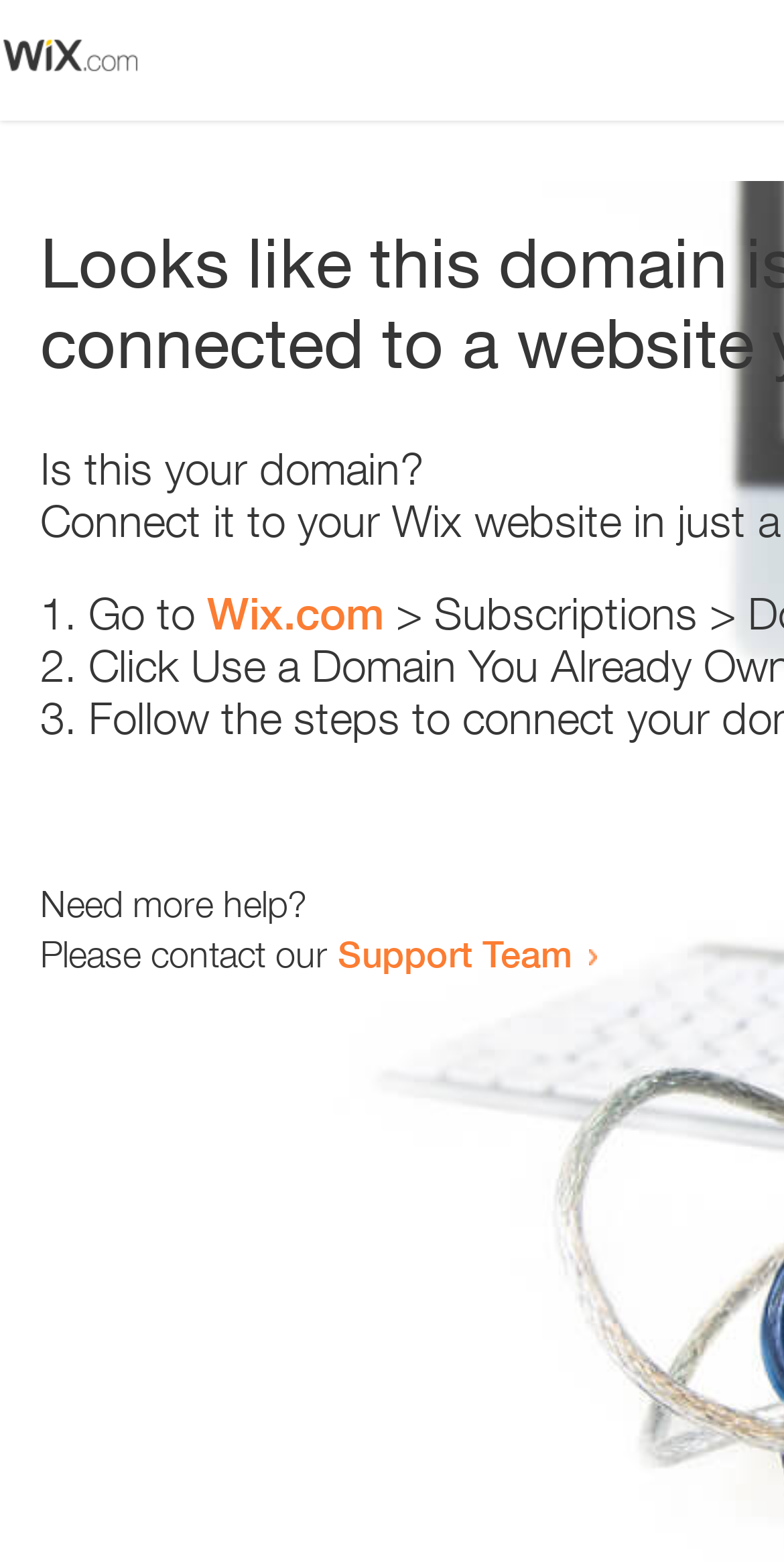Describe all the key features of the webpage in detail.

The webpage appears to be an error page, with a small image at the top left corner. Below the image, there is a question "Is this your domain?" in a prominent position. 

To the right of the question, there is a numbered list with three items. The first item starts with "1." and suggests going to "Wix.com". The second item starts with "2." and the third item starts with "3.", but their contents are not specified. 

Below the list, there is a section that offers help. It starts with the question "Need more help?" and provides a link to the "Support Team" for further assistance.